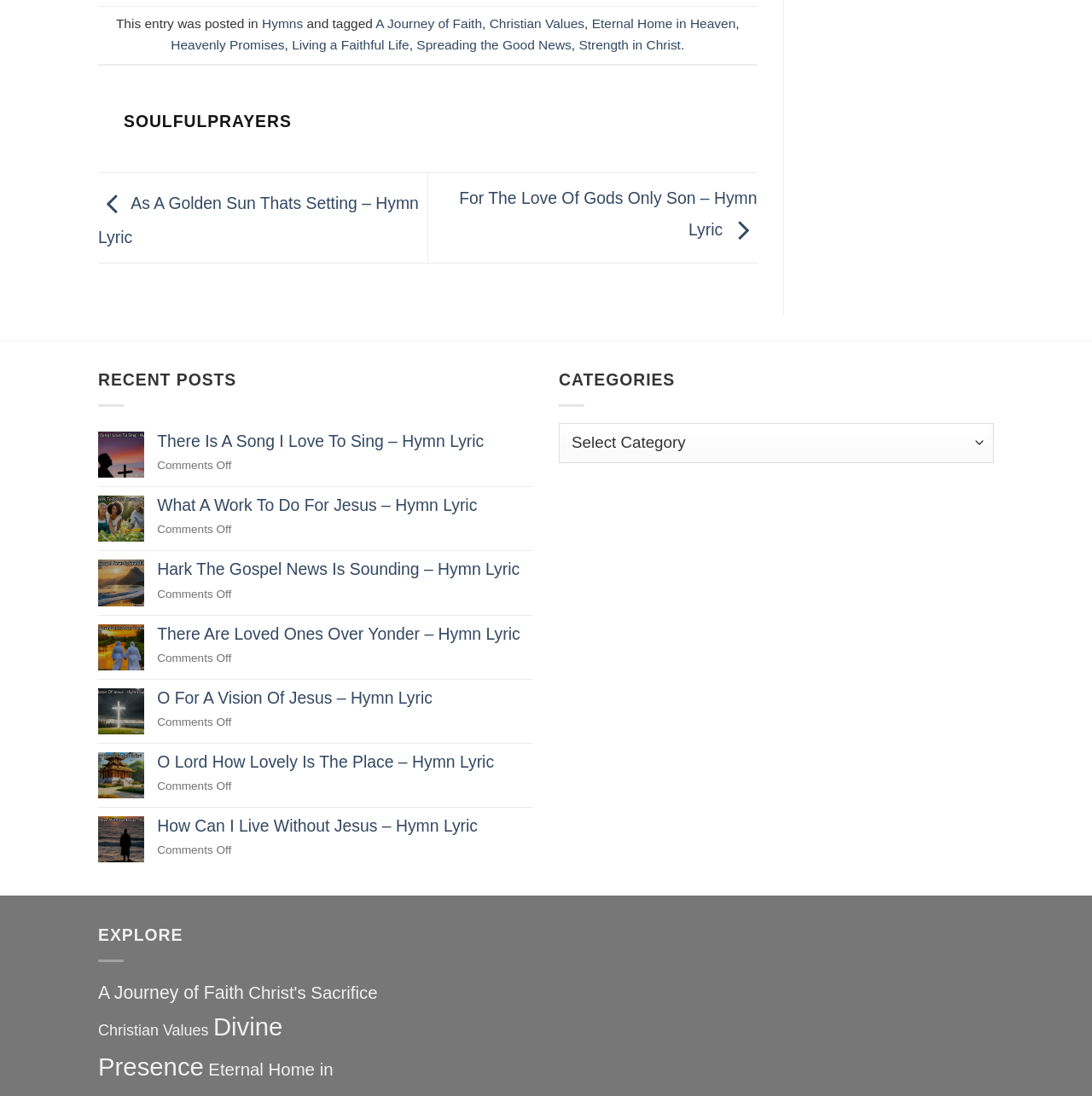For the following element description, predict the bounding box coordinates in the format (top-left x, top-left y, bottom-right x, bottom-right y). All values should be floating point numbers between 0 and 1. Description: Heavenly Promises

[0.156, 0.034, 0.261, 0.047]